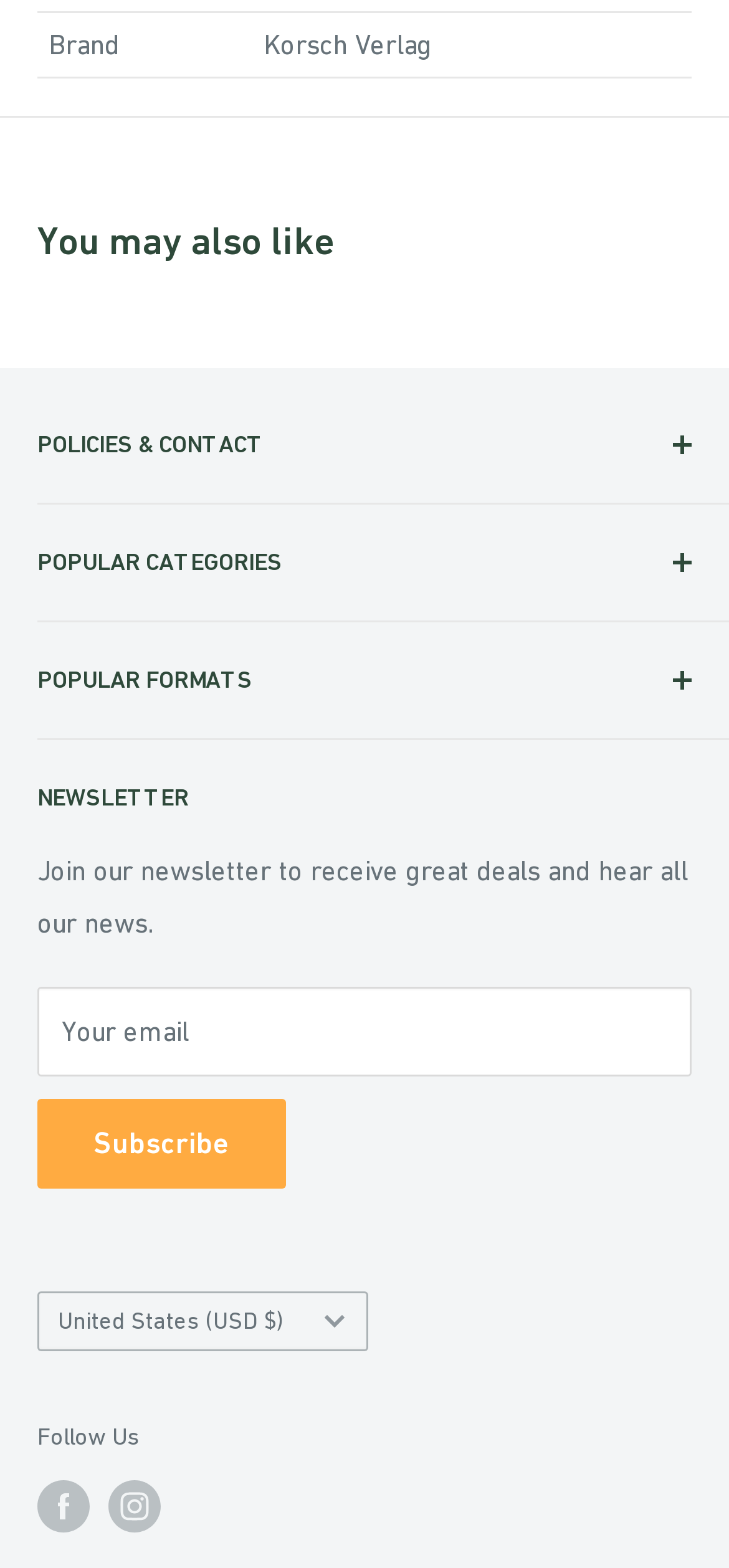Answer succinctly with a single word or phrase:
What social media platforms are mentioned?

Facebook and Instagram